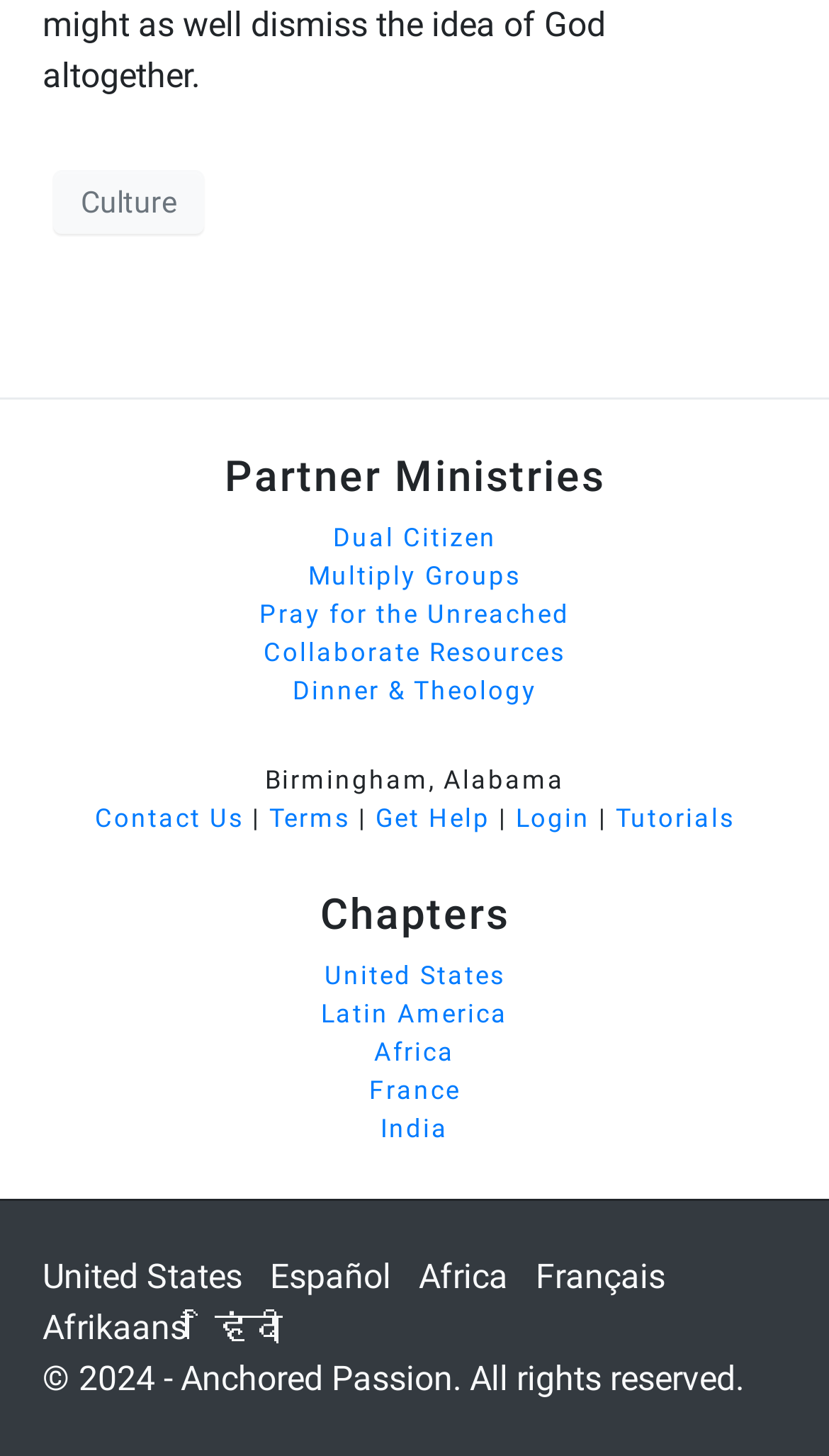Provide the bounding box coordinates of the area you need to click to execute the following instruction: "Click on Partner Ministries".

[0.051, 0.31, 0.949, 0.345]